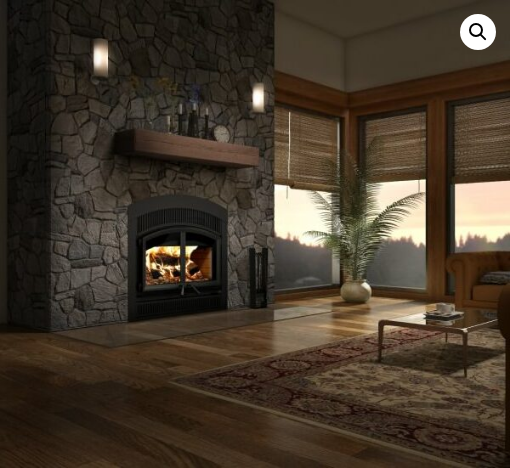What material is the façade of the fireplace made of?
Please answer the question with a single word or phrase, referencing the image.

Modern stone